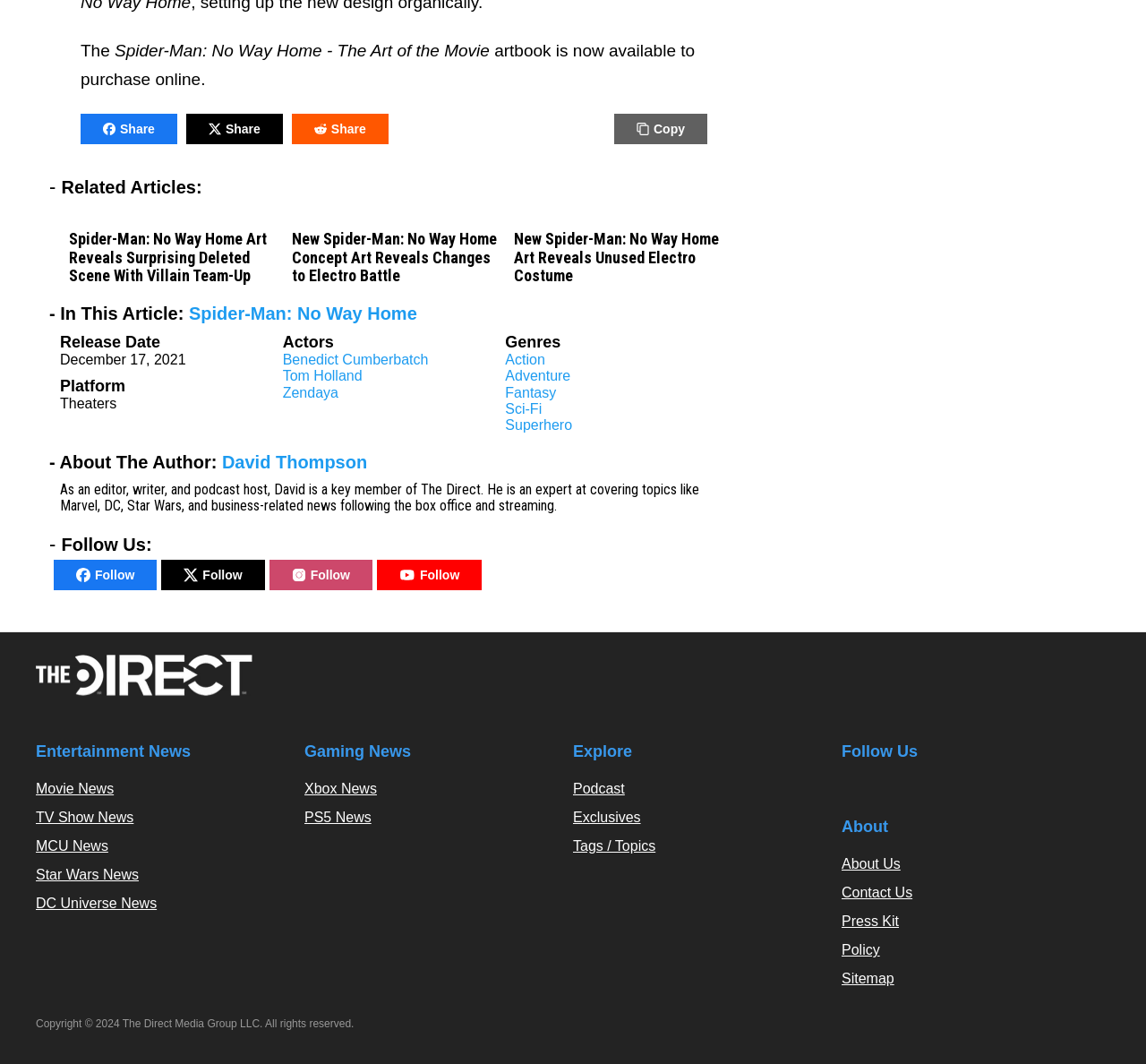For the following element description, predict the bounding box coordinates in the format (top-left x, top-left y, bottom-right x, bottom-right y). All values should be floating point numbers between 0 and 1. Description: Contact Us

[0.734, 0.832, 0.796, 0.846]